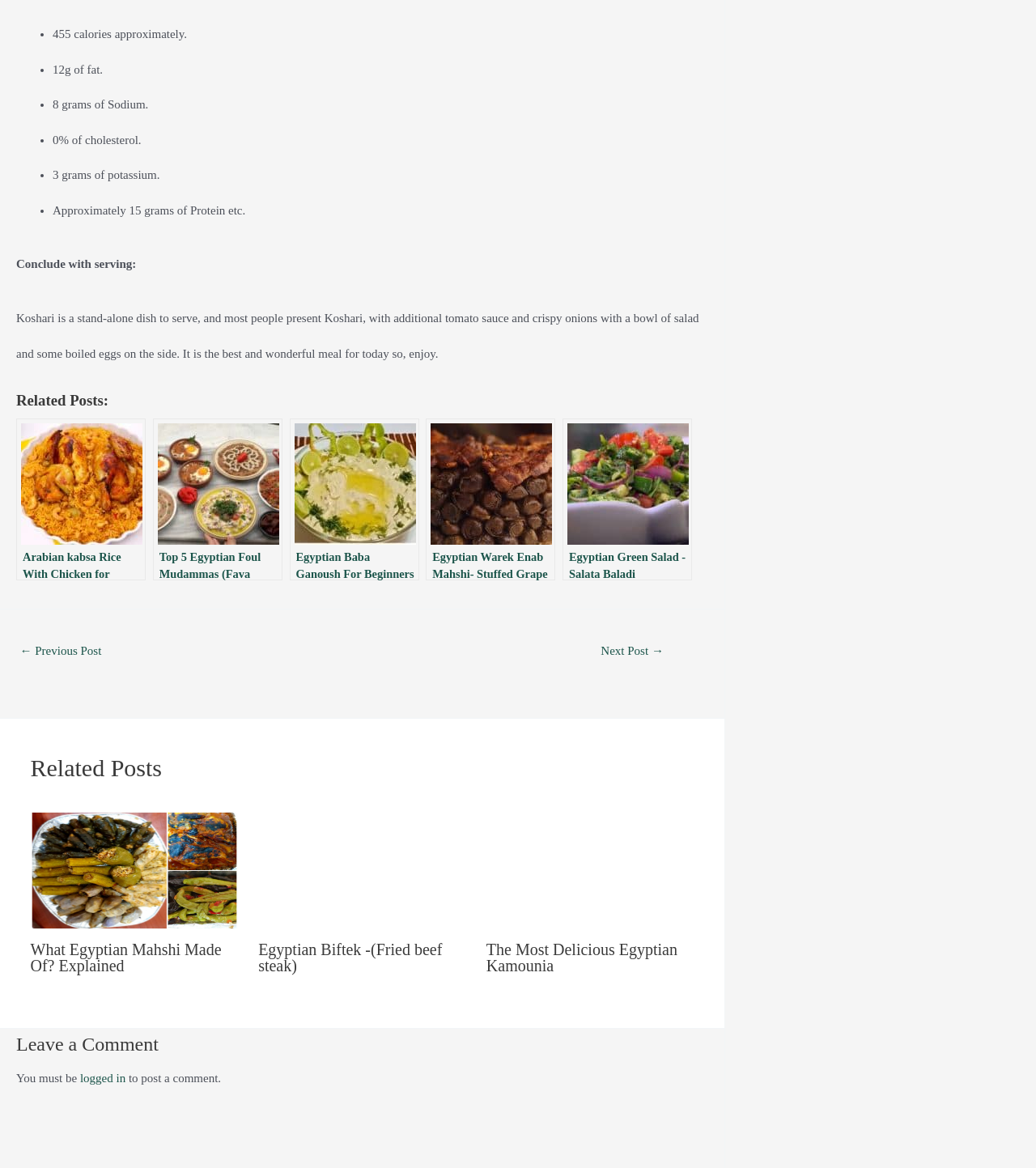Please give the bounding box coordinates of the area that should be clicked to fulfill the following instruction: "View the image of Egyptian Foul Mudammas". The coordinates should be in the format of four float numbers from 0 to 1, i.e., [left, top, right, bottom].

[0.152, 0.363, 0.269, 0.467]